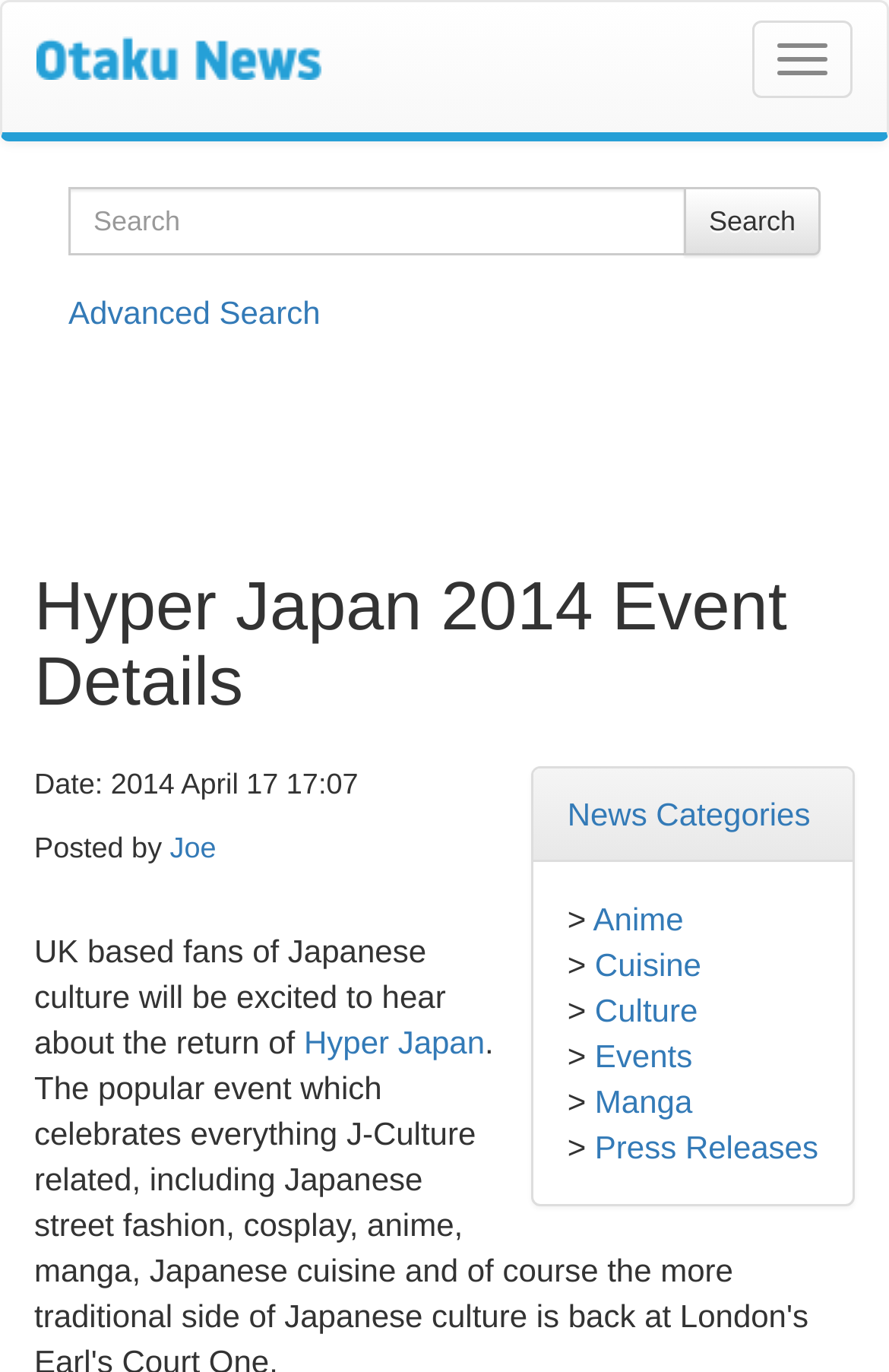Please locate the bounding box coordinates of the region I need to click to follow this instruction: "Click on Otaku News".

[0.003, 0.002, 0.4, 0.085]